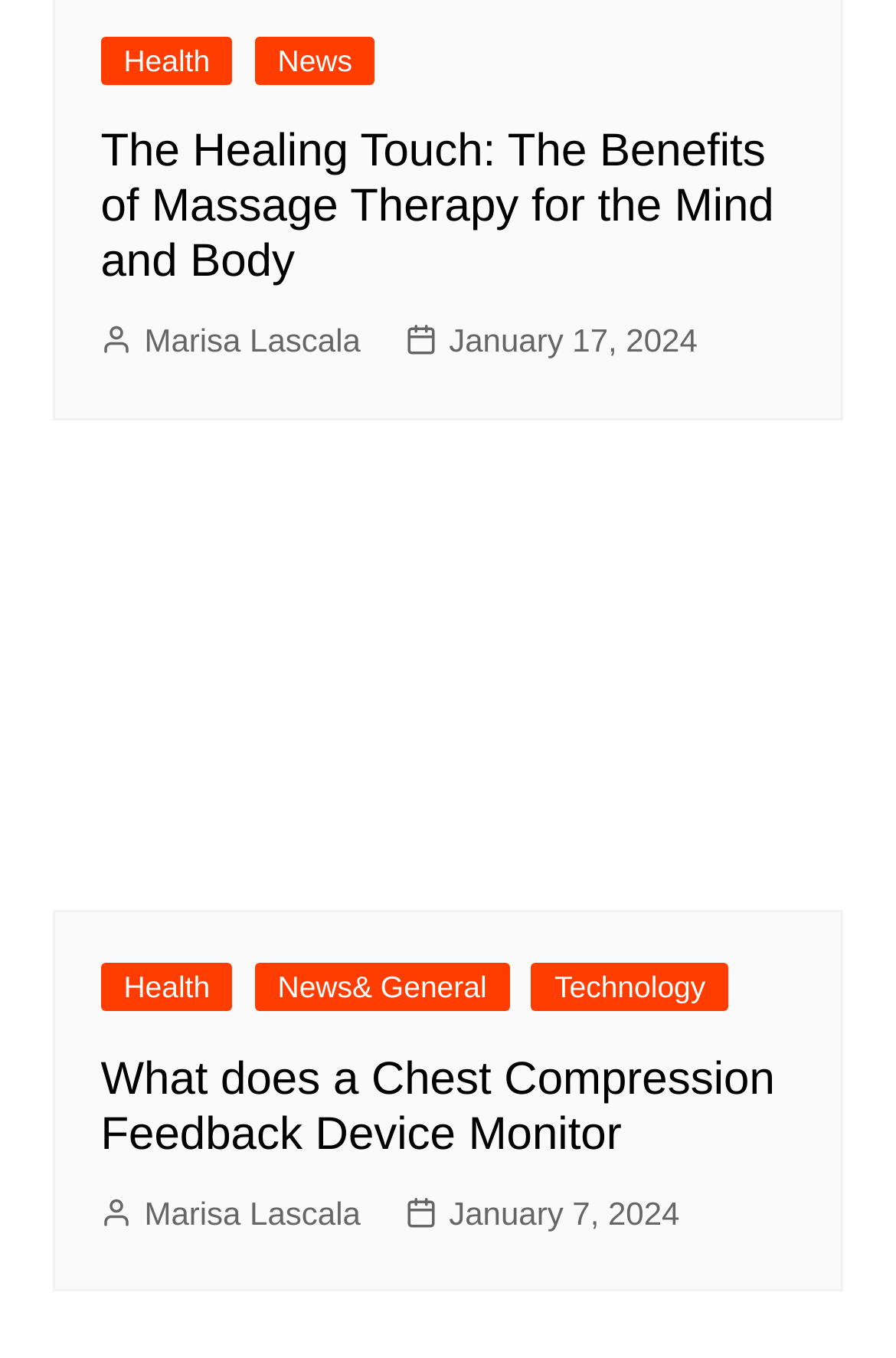Predict the bounding box coordinates of the area that should be clicked to accomplish the following instruction: "Read the article 'The Healing Touch: The Benefits of Massage Therapy for the Mind and Body'". The bounding box coordinates should consist of four float numbers between 0 and 1, i.e., [left, top, right, bottom].

[0.112, 0.092, 0.888, 0.214]